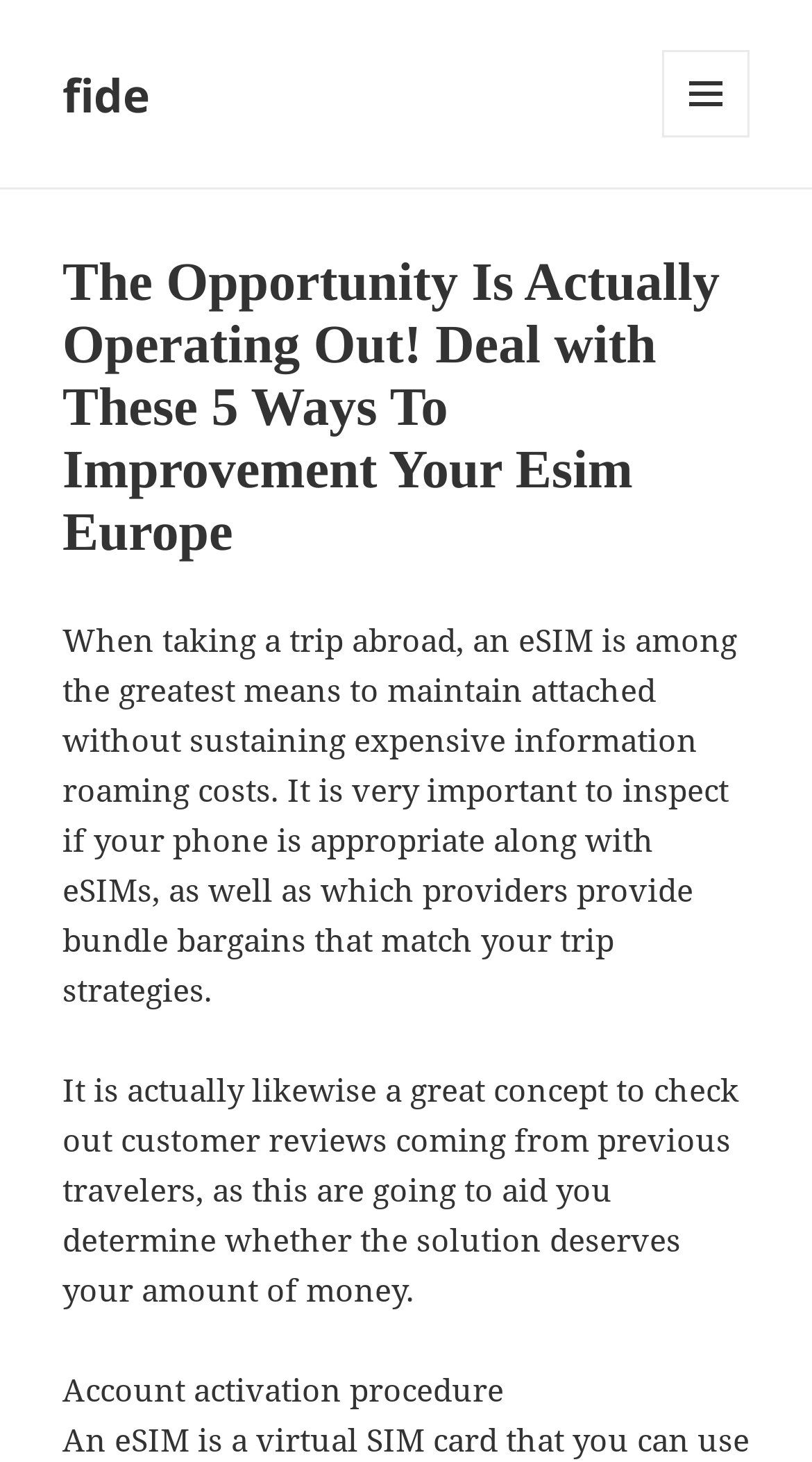Identify the bounding box of the UI element described as follows: "Menu and widgets". Provide the coordinates as four float numbers in the range of 0 to 1 [left, top, right, bottom].

[0.815, 0.034, 0.923, 0.094]